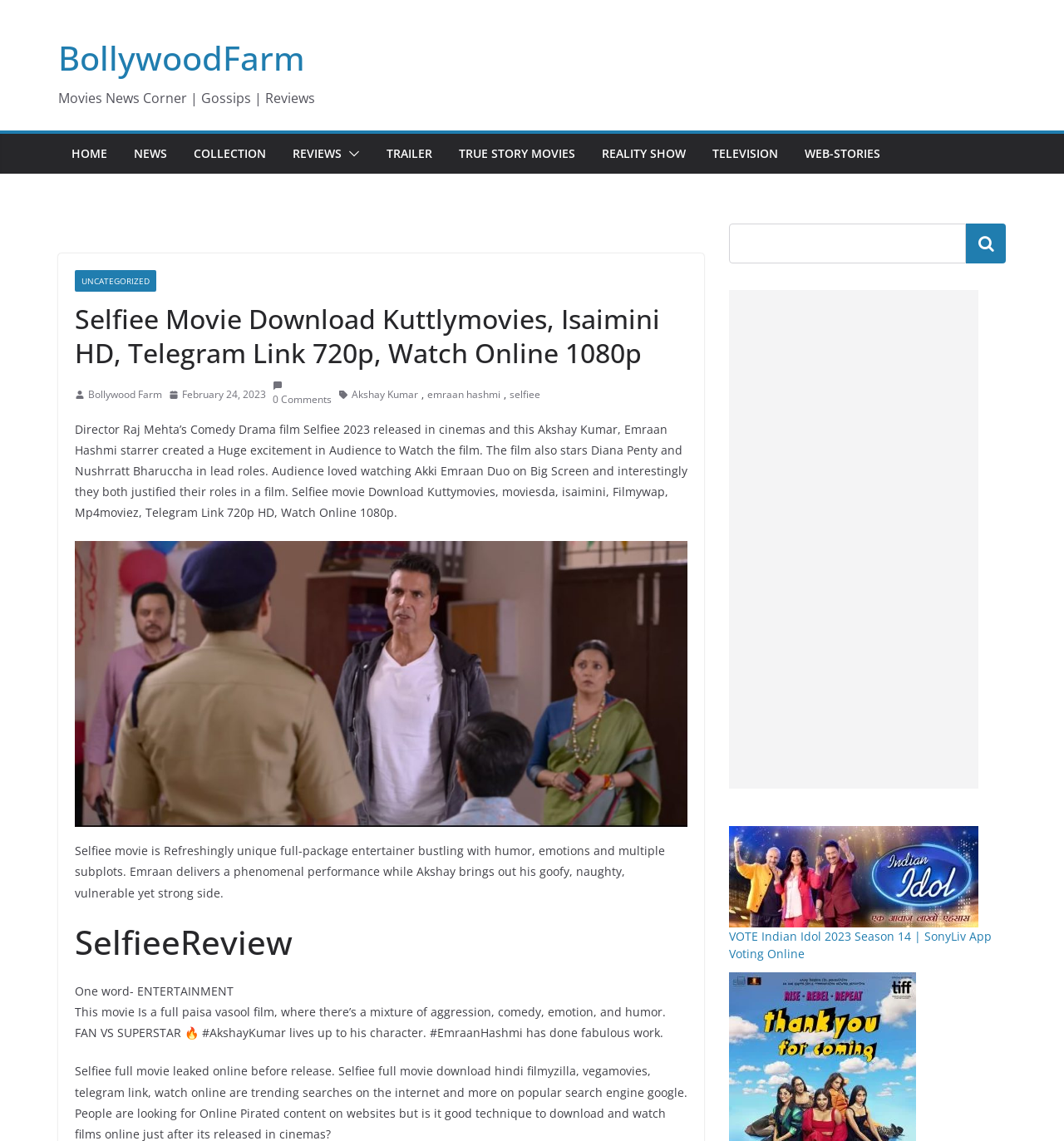Locate the bounding box coordinates of the element's region that should be clicked to carry out the following instruction: "Read Selfiee movie review". The coordinates need to be four float numbers between 0 and 1, i.e., [left, top, right, bottom].

[0.07, 0.807, 0.646, 0.845]